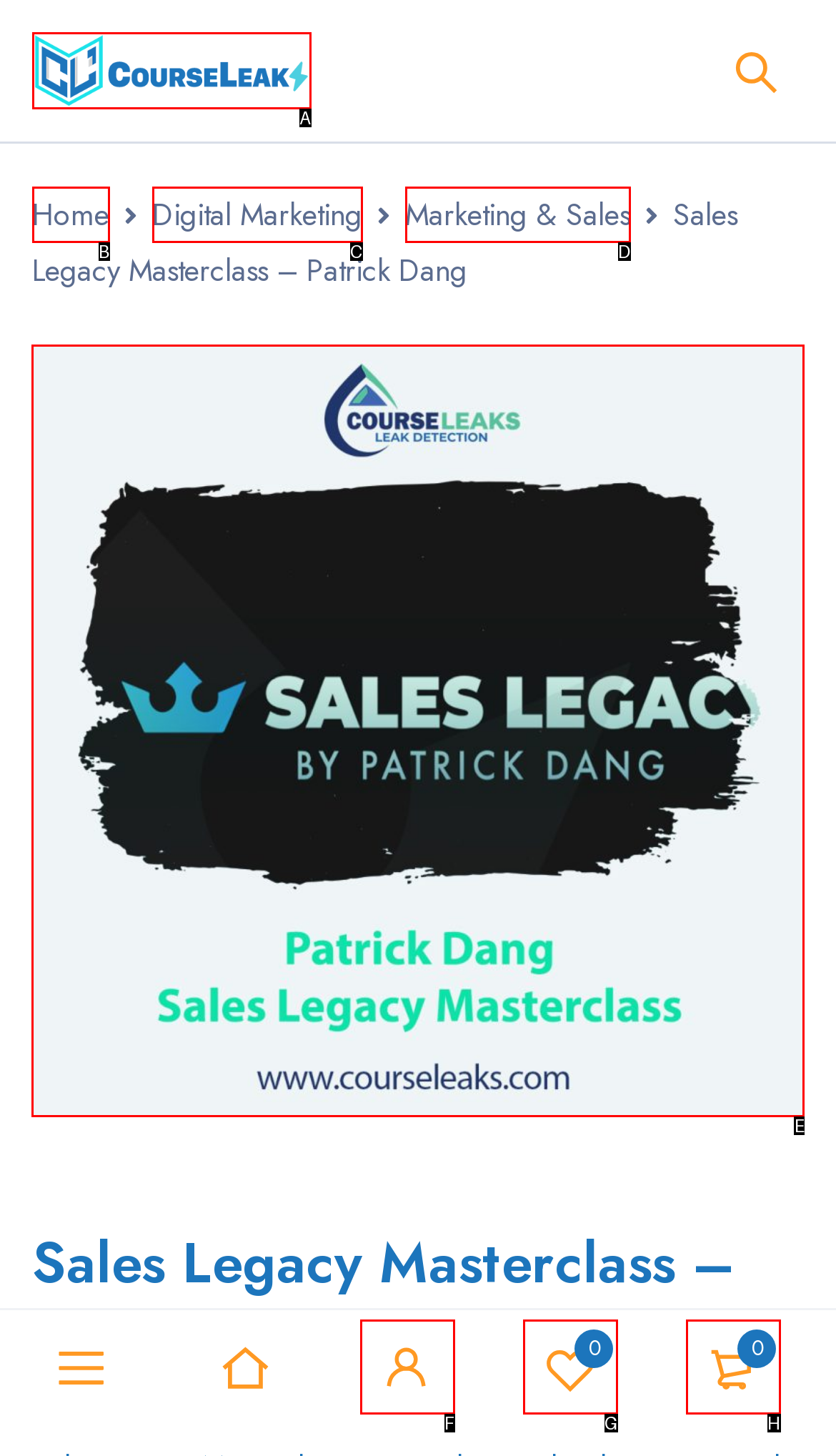Identify the correct UI element to click to achieve the task: Click on the Sales Legacy Masterclass link.
Answer with the letter of the appropriate option from the choices given.

E